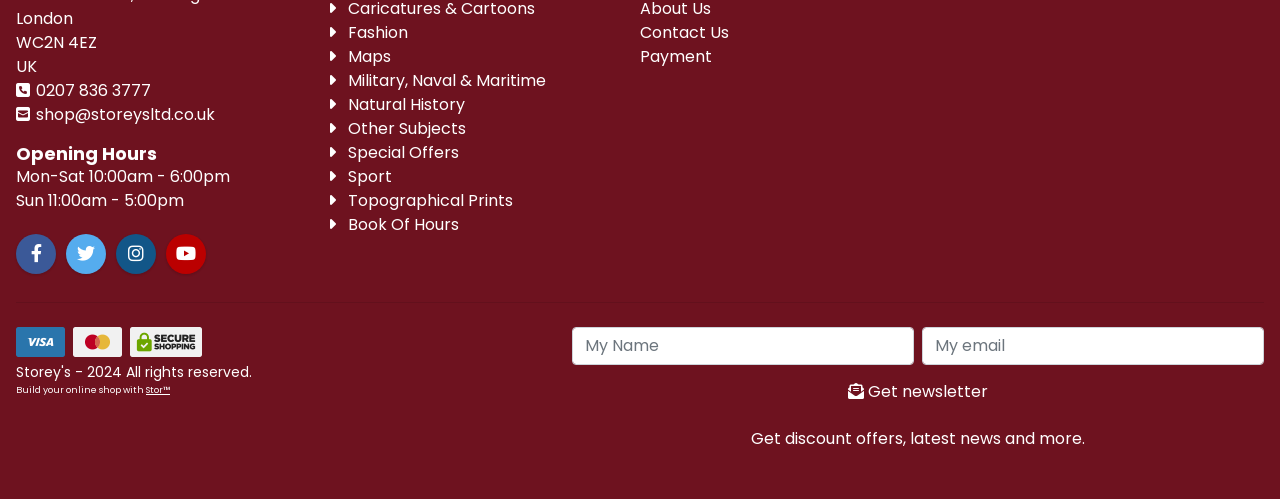Can you find the bounding box coordinates for the element that needs to be clicked to execute this instruction: "Sign up to the newsletter"? The coordinates should be given as four float numbers between 0 and 1, i.e., [left, top, right, bottom].

[0.447, 0.747, 0.988, 0.823]